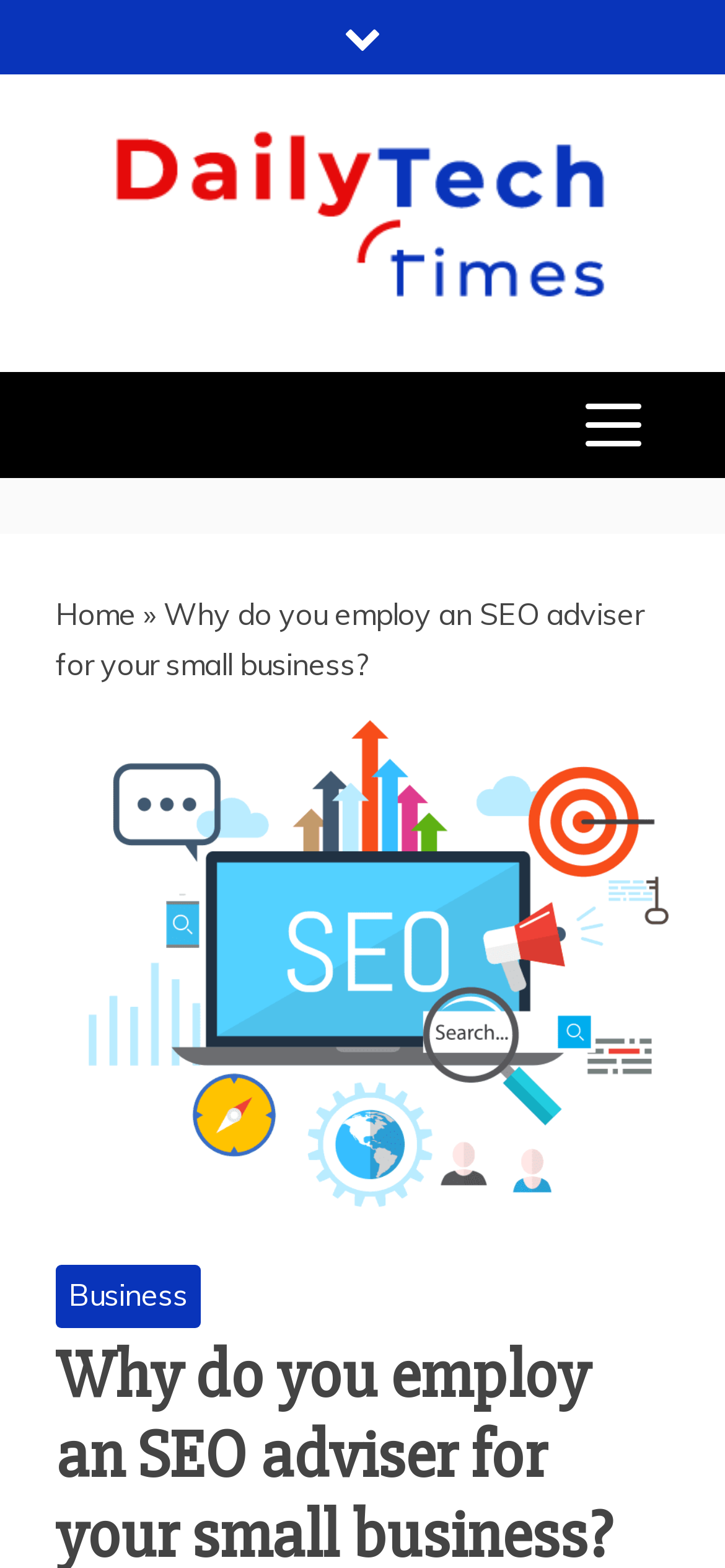Based on the element description Daily Tech Times, identify the bounding box coordinates for the UI element. The coordinates should be in the format (top-left x, top-left y, bottom-right x, bottom-right y) and within the 0 to 1 range.

[0.154, 0.2, 0.985, 0.384]